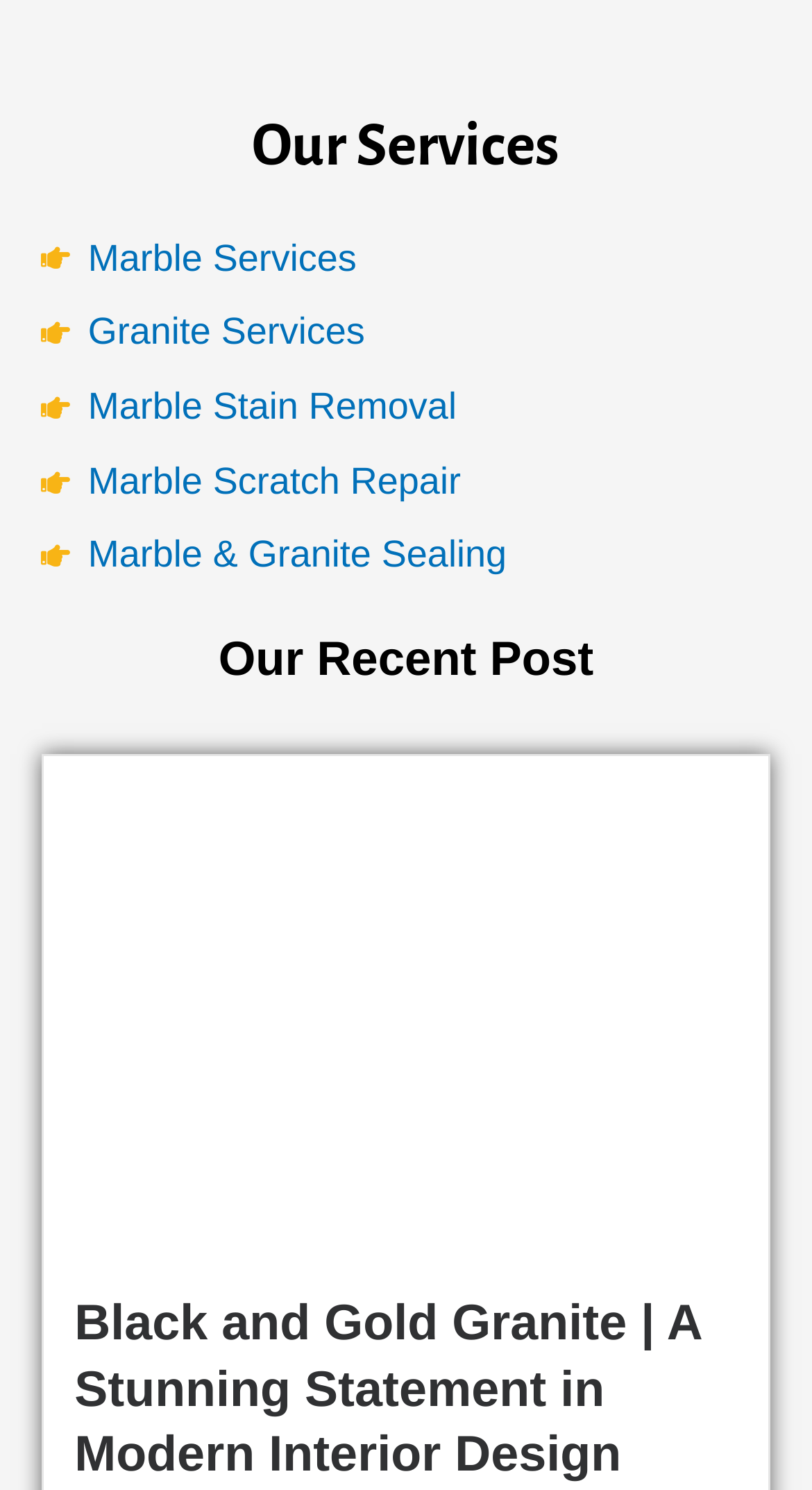How many links are under 'Our Services'?
Can you provide a detailed and comprehensive answer to the question?

There are 5 links under 'Our Services' which are 'Marble Services', 'Granite Services', 'Marble Stain Removal', 'Marble Scratch Repair', and 'Marble & Granite Sealing' located at the top of the webpage with bounding box coordinates ranging from [0.051, 0.153, 0.949, 0.195] to [0.051, 0.353, 0.949, 0.394].